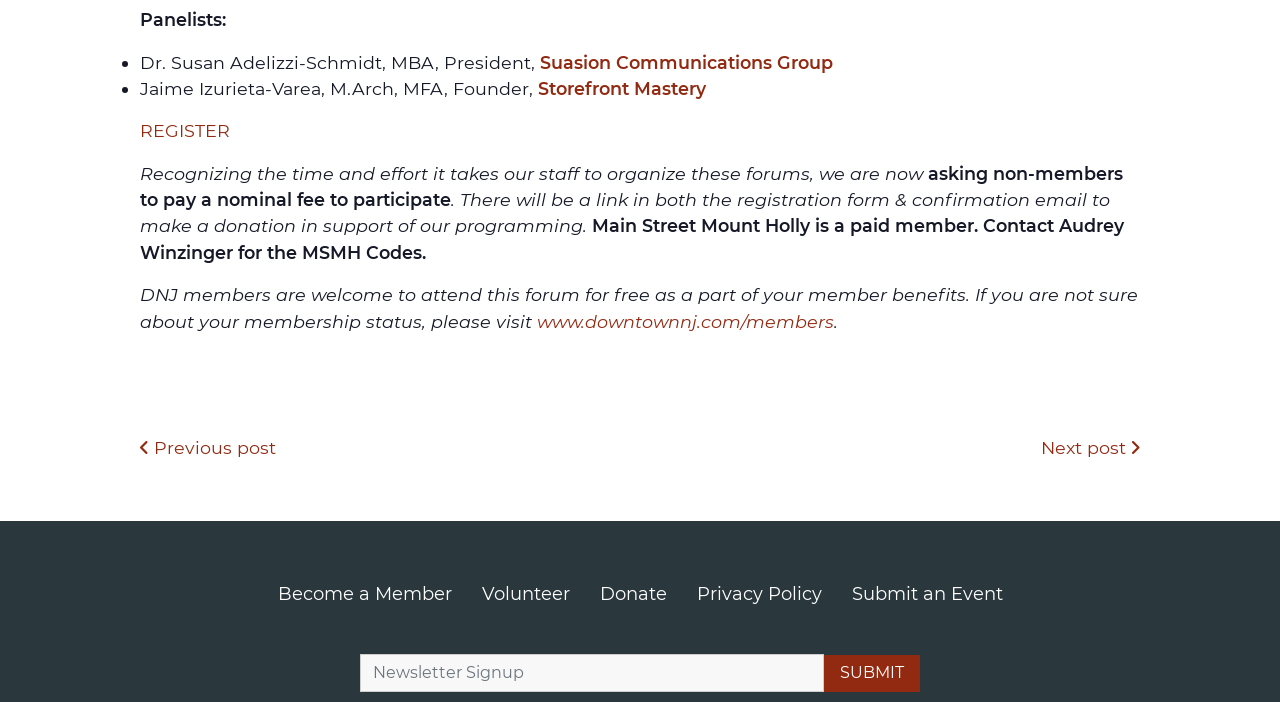Please identify the bounding box coordinates of the element I need to click to follow this instruction: "Click the REGISTER link".

[0.109, 0.171, 0.18, 0.201]